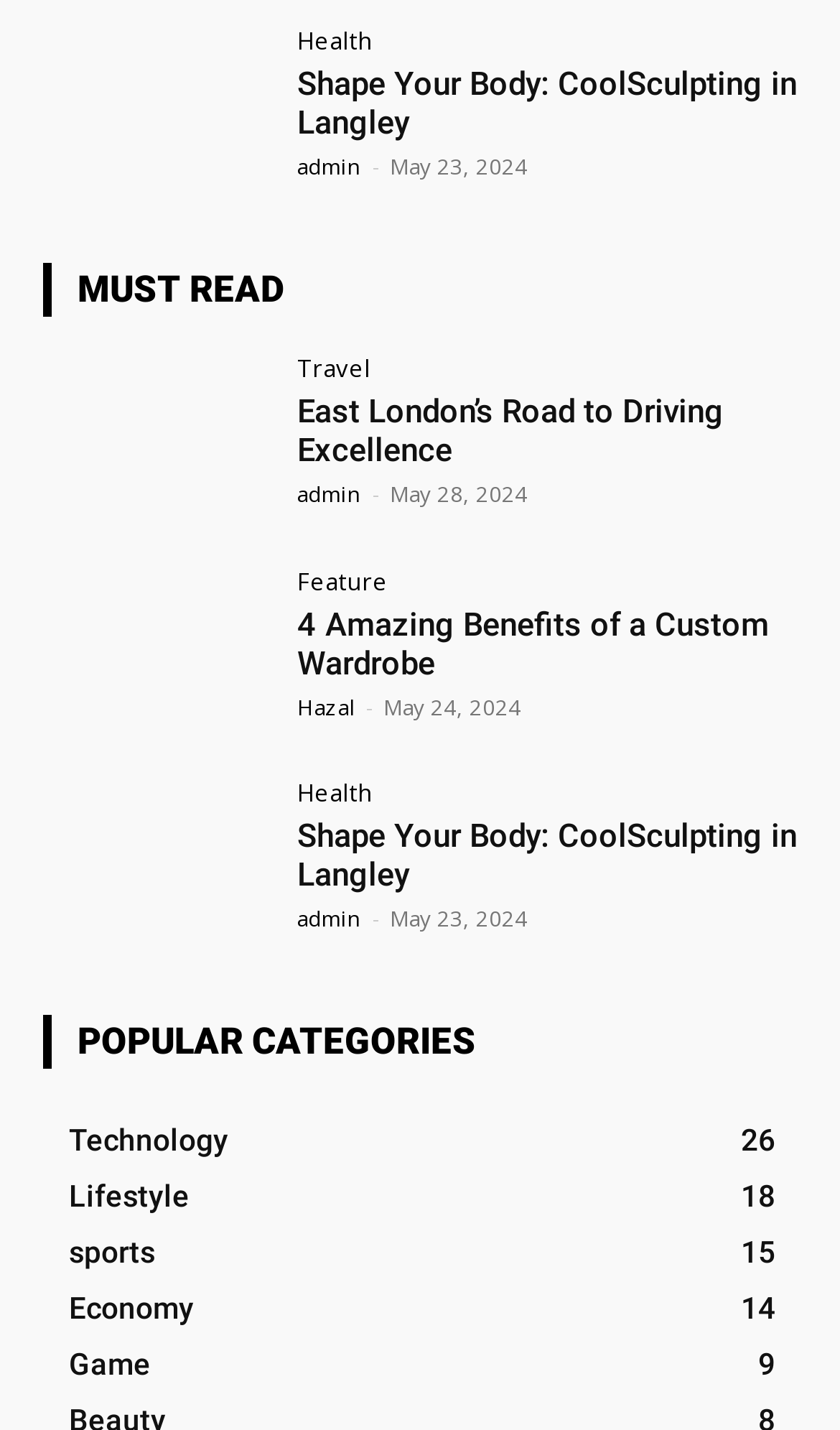Please answer the following question using a single word or phrase: 
How many articles are listed on the webpage?

5